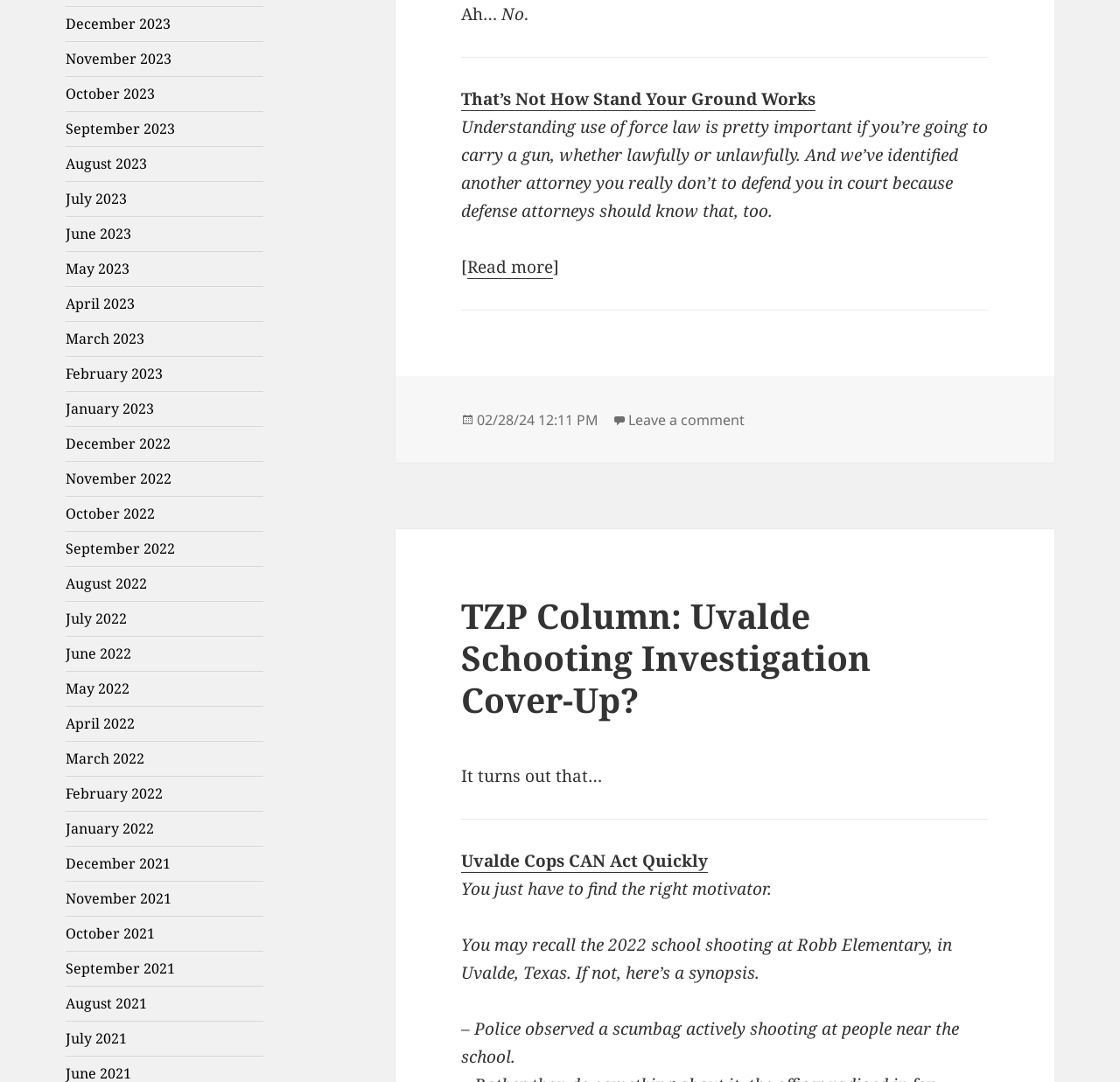Identify the bounding box coordinates for the region of the element that should be clicked to carry out the instruction: "View Uvalde Cops CAN Act Quickly". The bounding box coordinates should be four float numbers between 0 and 1, i.e., [left, top, right, bottom].

[0.412, 0.785, 0.632, 0.807]